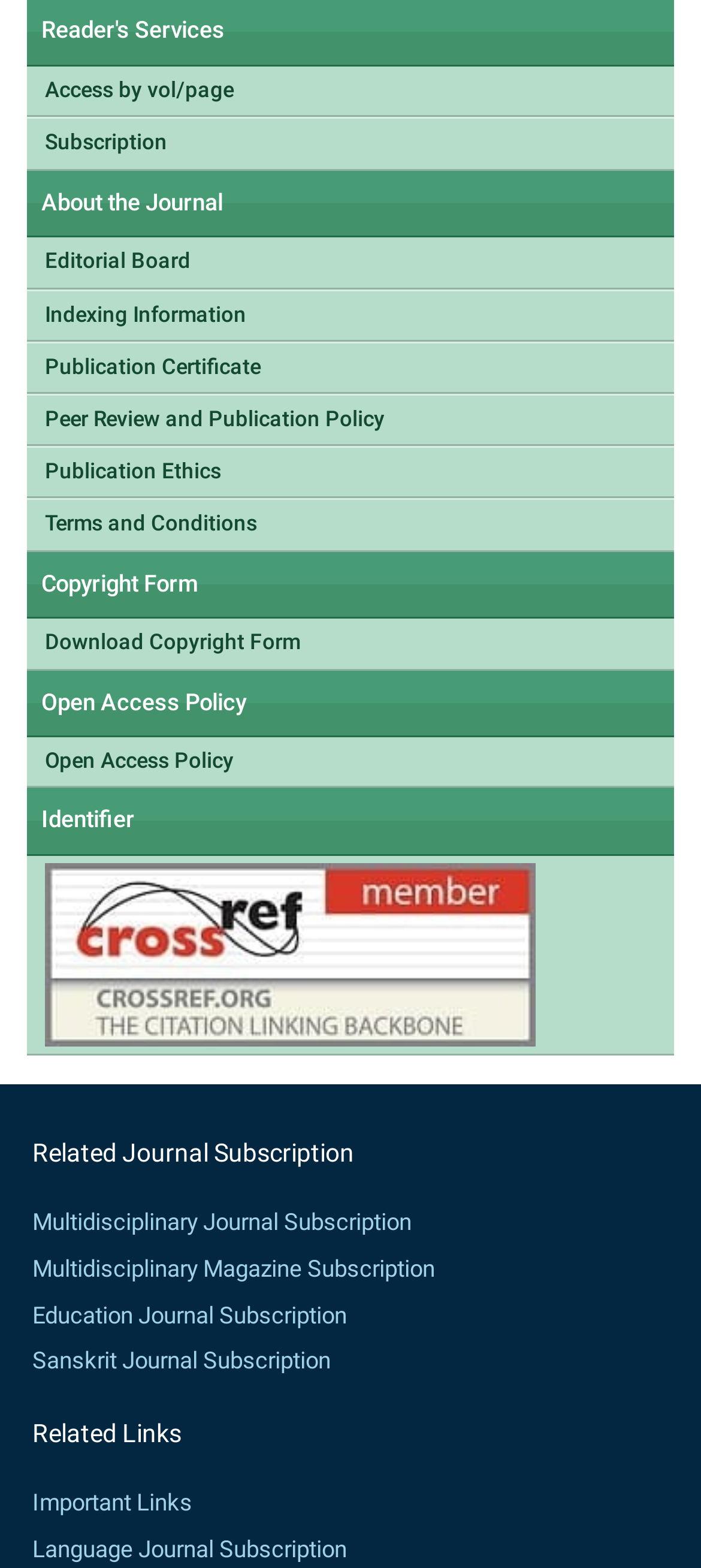Please identify the bounding box coordinates of the element that needs to be clicked to perform the following instruction: "View open access policy".

[0.038, 0.471, 0.962, 0.502]